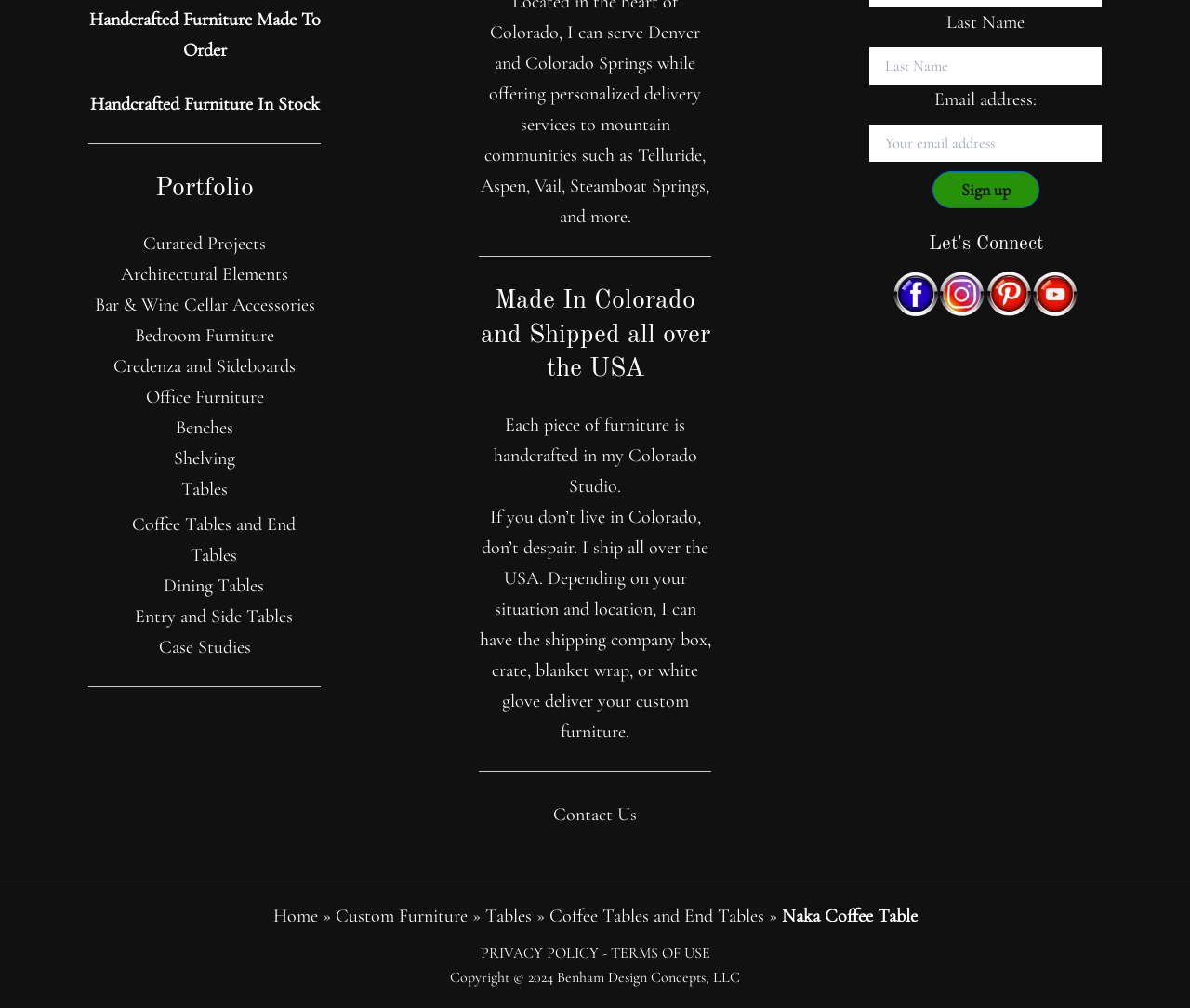Please specify the bounding box coordinates of the clickable section necessary to execute the following command: "Click on Handcrafted Furniture Made To Order".

[0.075, 0.008, 0.269, 0.06]